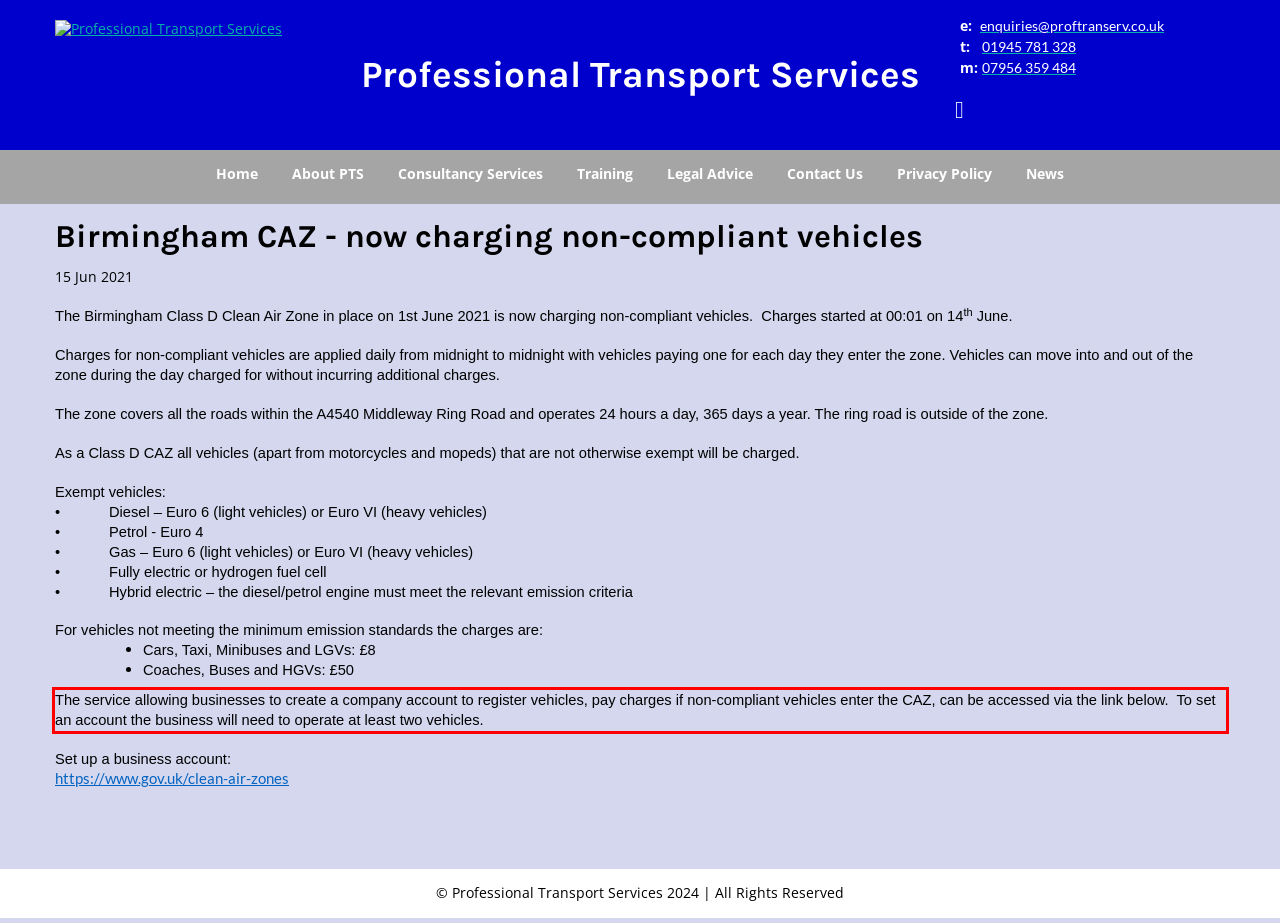You are looking at a screenshot of a webpage with a red rectangle bounding box. Use OCR to identify and extract the text content found inside this red bounding box.

The service allowing businesses to create a company account to register vehicles, pay charges if non-compliant vehicles enter the CAZ, can be accessed via the link below. To set an account the business will need to operate at least two vehicles.